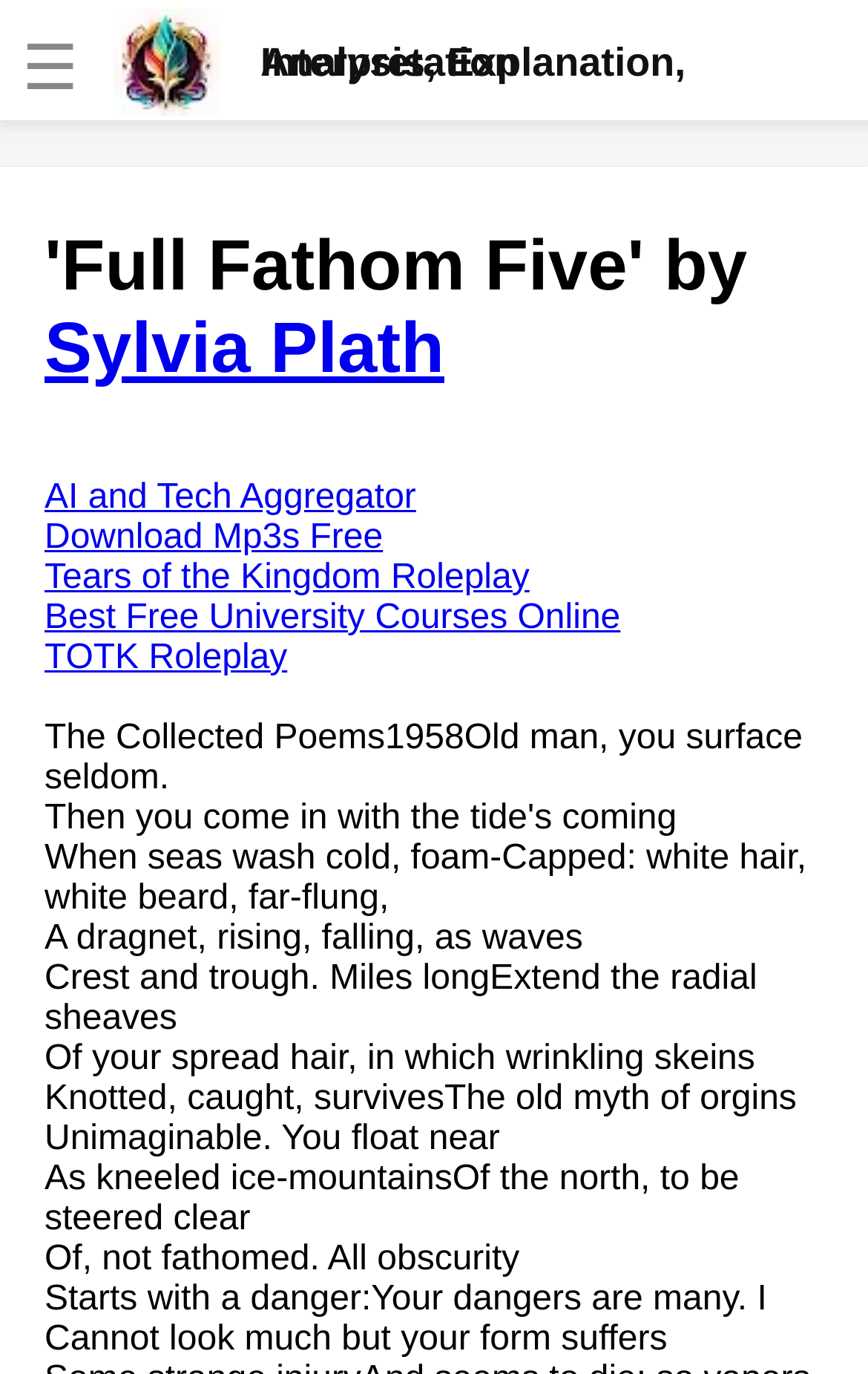Identify and provide the main heading of the webpage.

'Full Fathom Five' by Sylvia Plath